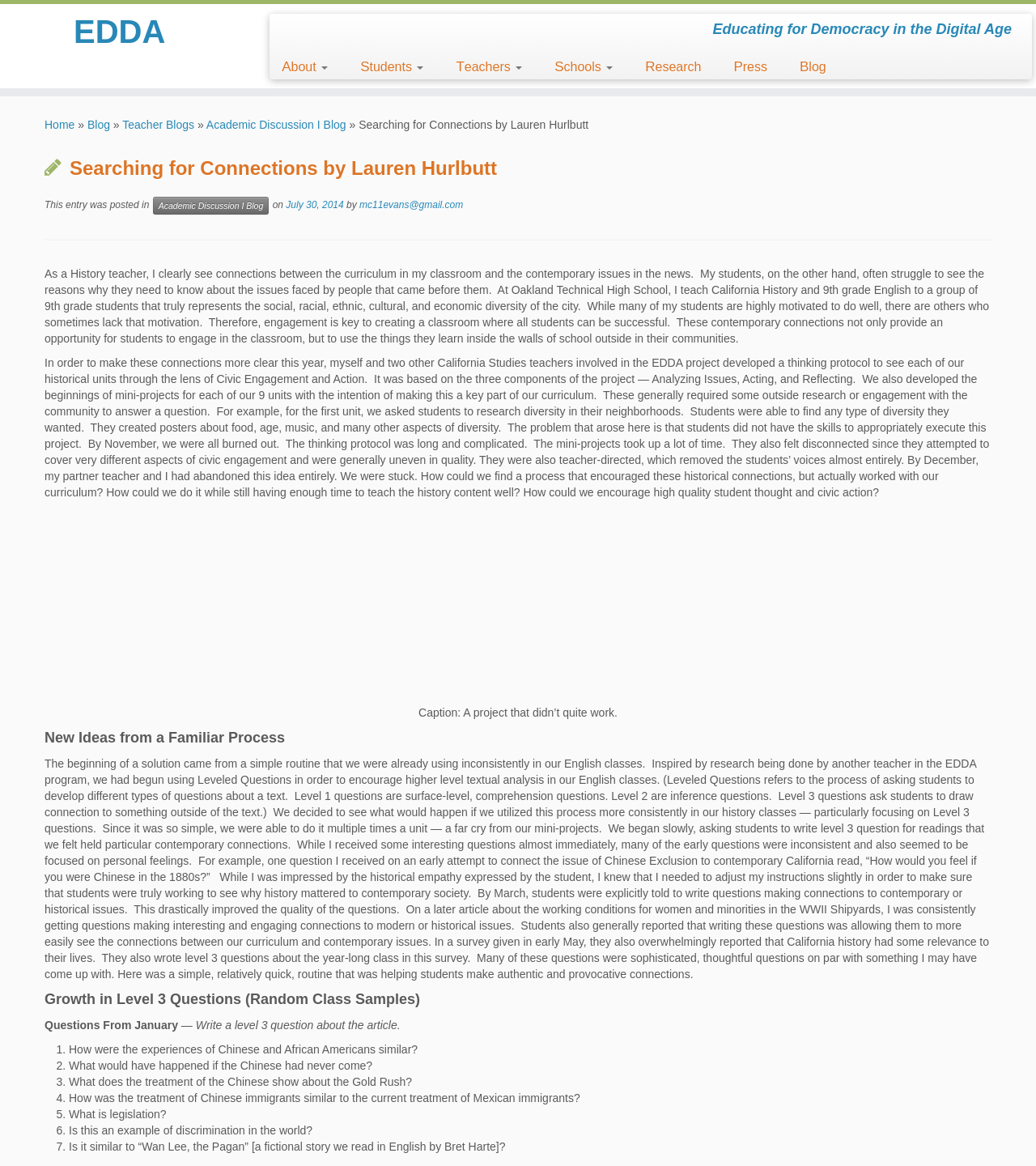What is the subject taught by the author?
Analyze the image and provide a thorough answer to the question.

The author teaches History, as mentioned in the text content of the blog post, specifically California History and 9th-grade English.